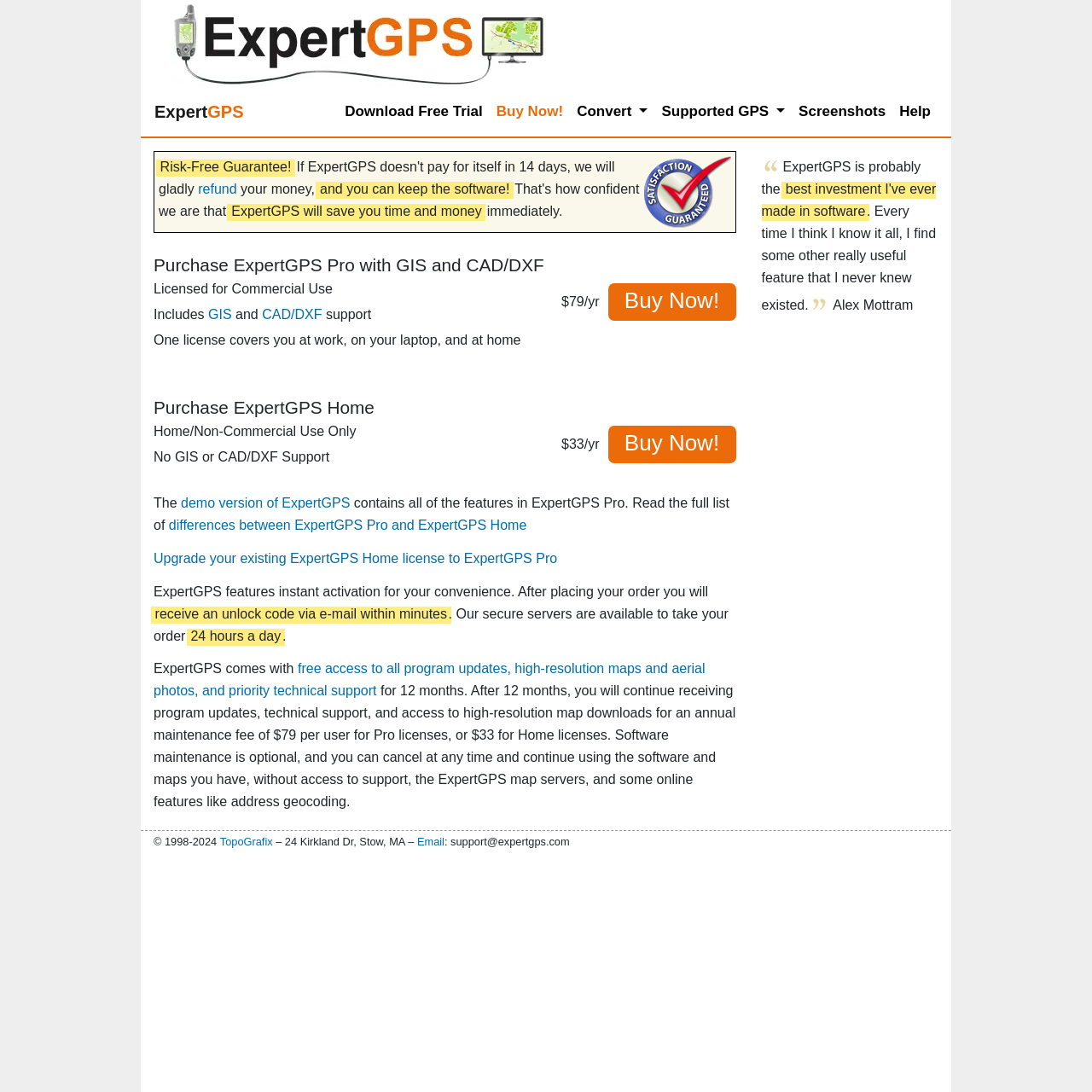What is the difference between ExpertGPS Pro and ExpertGPS Home?
Give a thorough and detailed response to the question.

The difference between ExpertGPS Pro and ExpertGPS Home can be found in the StaticText 'No GIS or CAD/DXF Support' which is located in the section for ExpertGPS Home, implying that ExpertGPS Pro has GIS and CAD/DXF support.